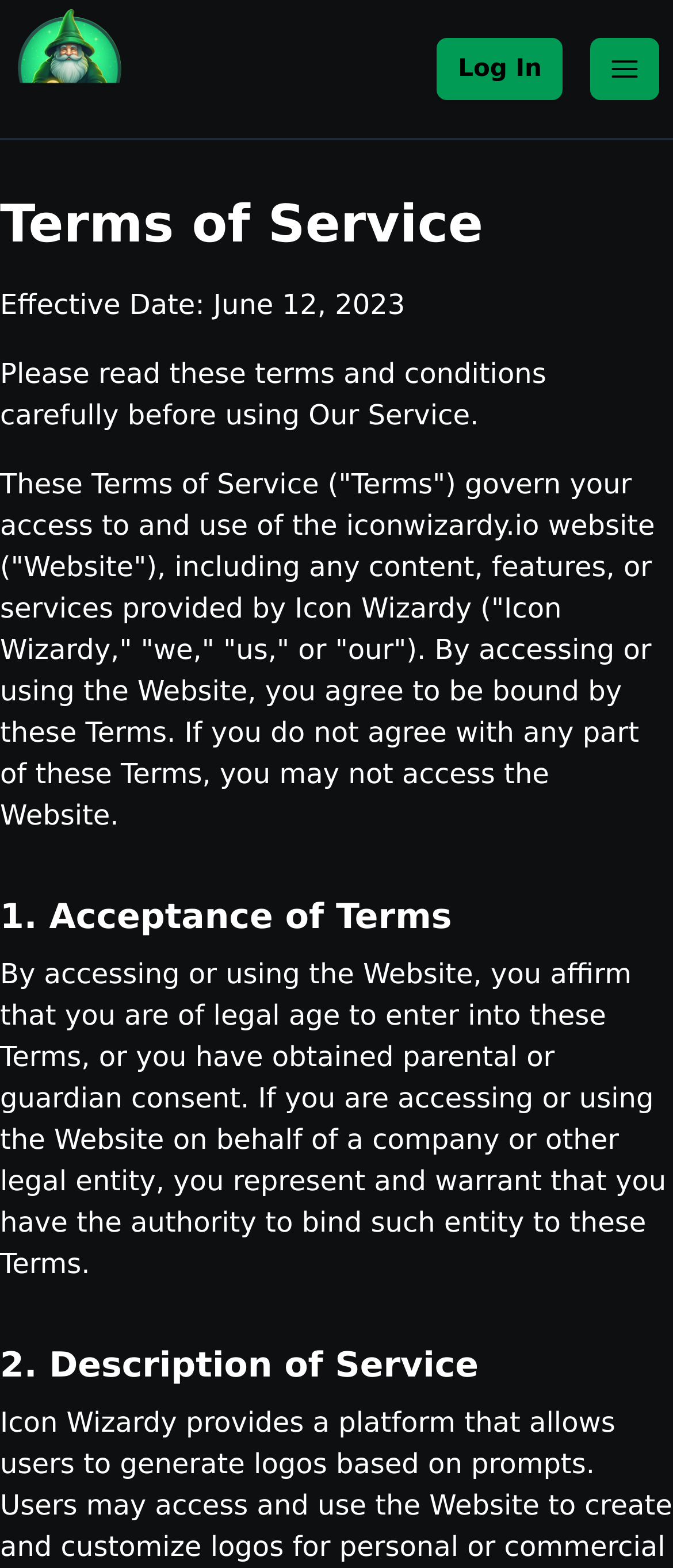Identify the bounding box coordinates for the UI element mentioned here: "Log In". Provide the coordinates as four float values between 0 and 1, i.e., [left, top, right, bottom].

[0.65, 0.024, 0.836, 0.064]